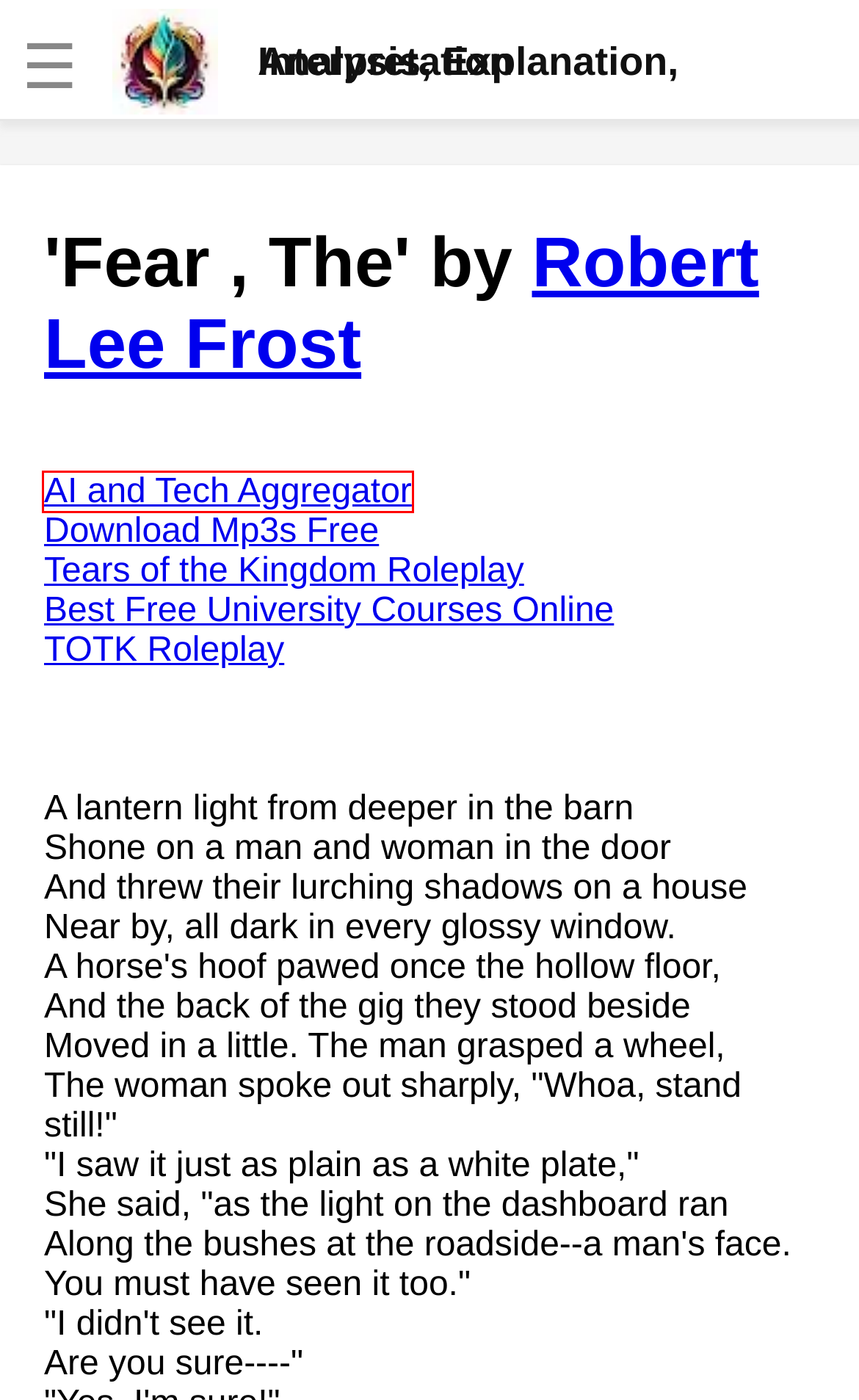You have a screenshot of a webpage where a red bounding box highlights a specific UI element. Identify the description that best matches the resulting webpage after the highlighted element is clicked. The choices are:
A. Developer Asset Bundles - Dev Assets & Tech learning Bundles
B. Viral news today
C. Google Cloud Run Fan site
D. Deploy Multi Cloud
E. Continuous Delivery - CI CD tutorial GCP & CI/CD Development
F. Play Songs by Ear
G. Best Online Courses - OCW online free university & Free College Courses
H. DFW Community

B